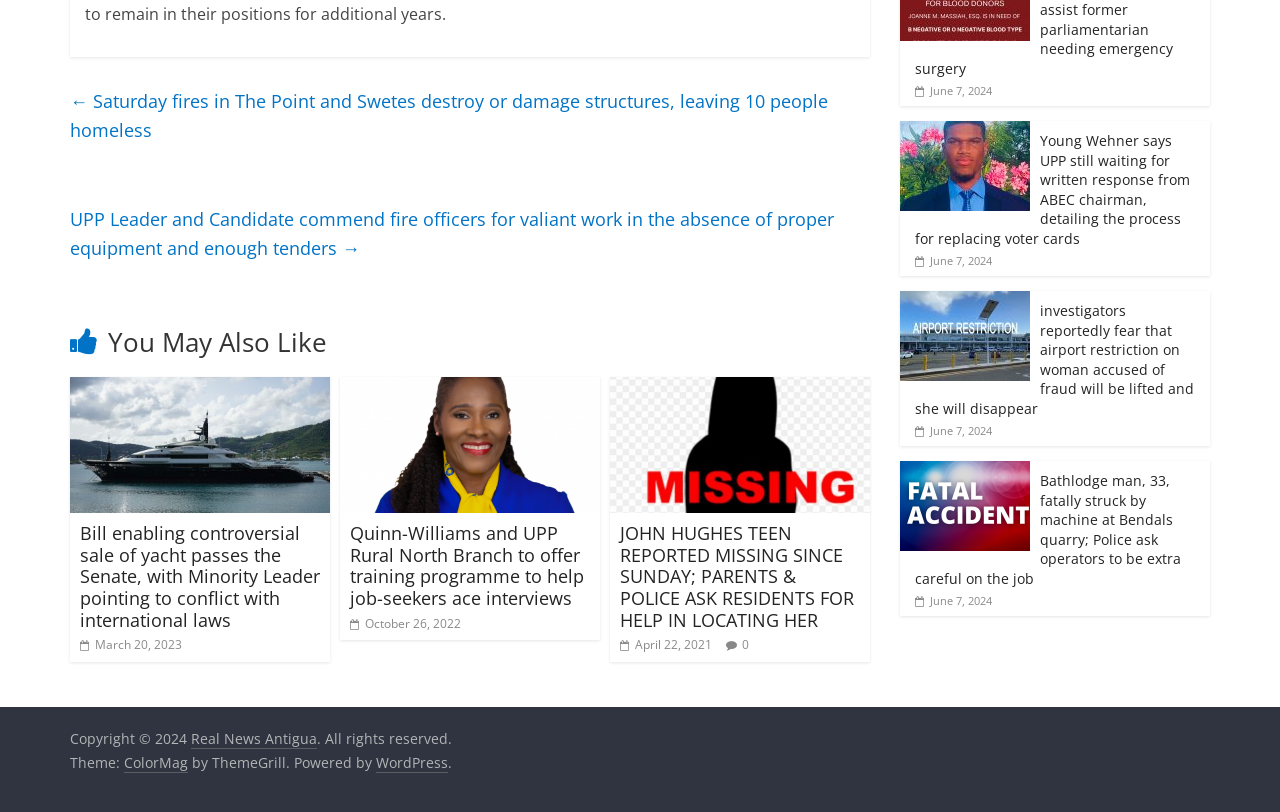Identify the bounding box coordinates of the specific part of the webpage to click to complete this instruction: "Follow on Facebook".

None